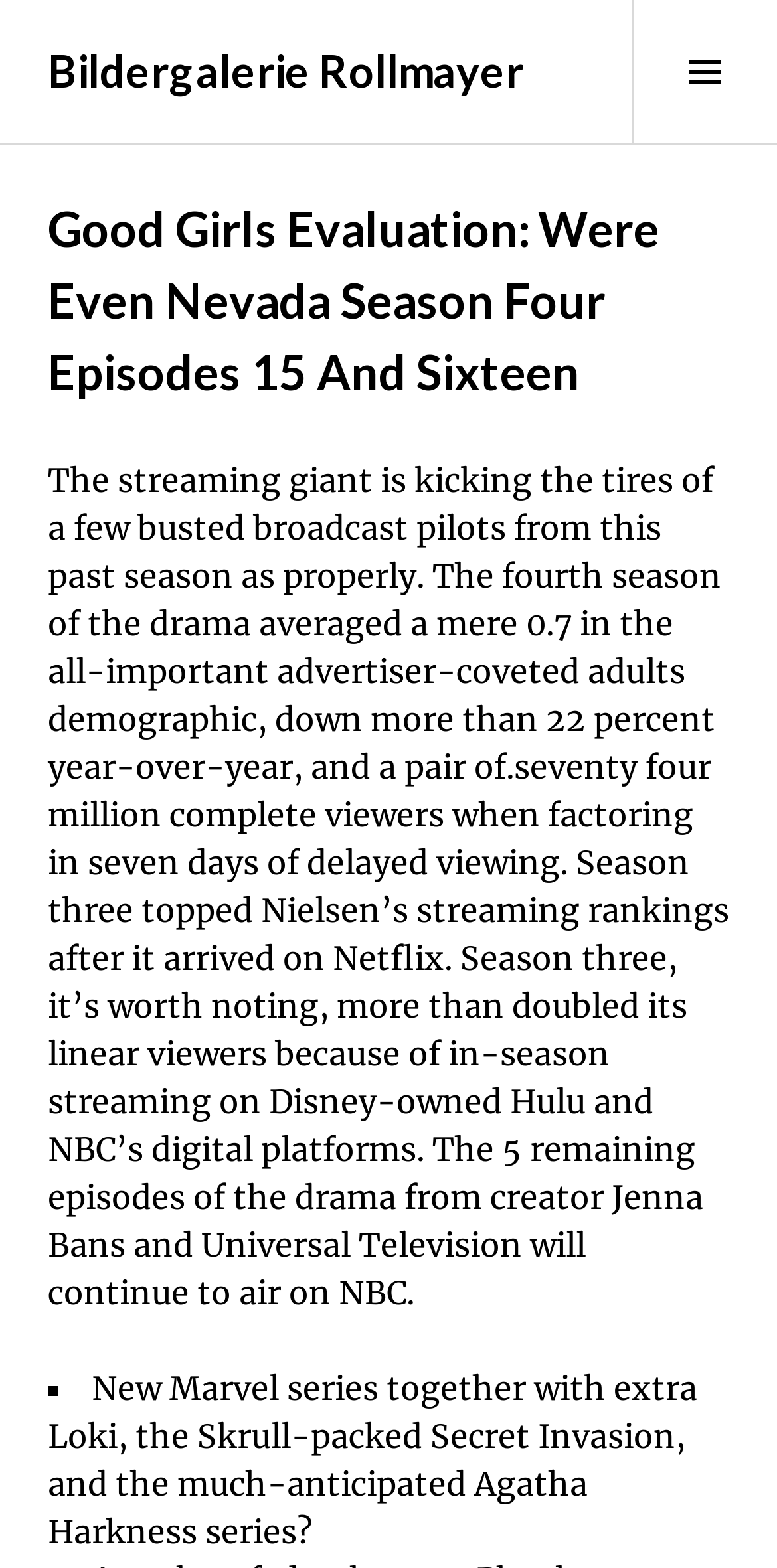What is the name of the creator of the drama?
Please use the image to provide a one-word or short phrase answer.

Jenna Bans